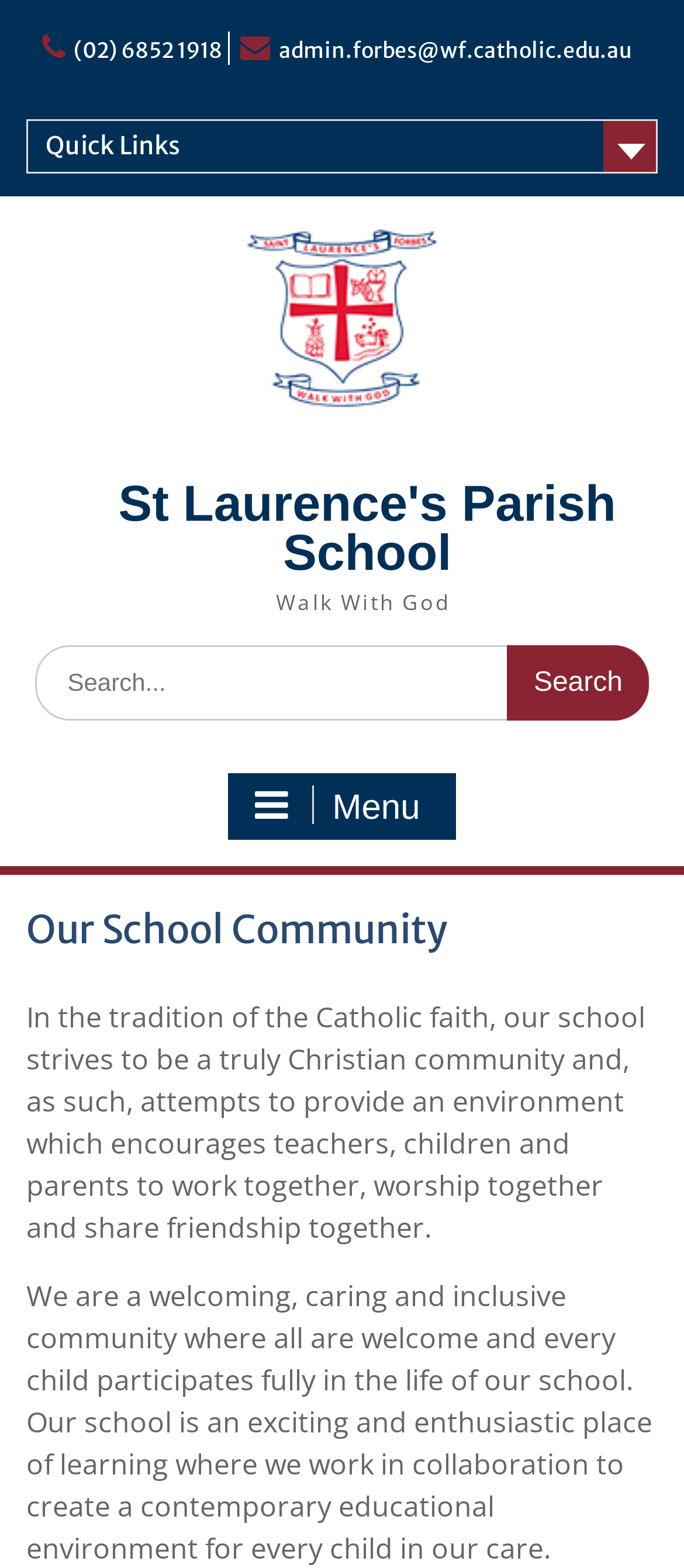Pinpoint the bounding box coordinates of the element to be clicked to execute the instruction: "Open the menu".

[0.335, 0.493, 0.665, 0.535]